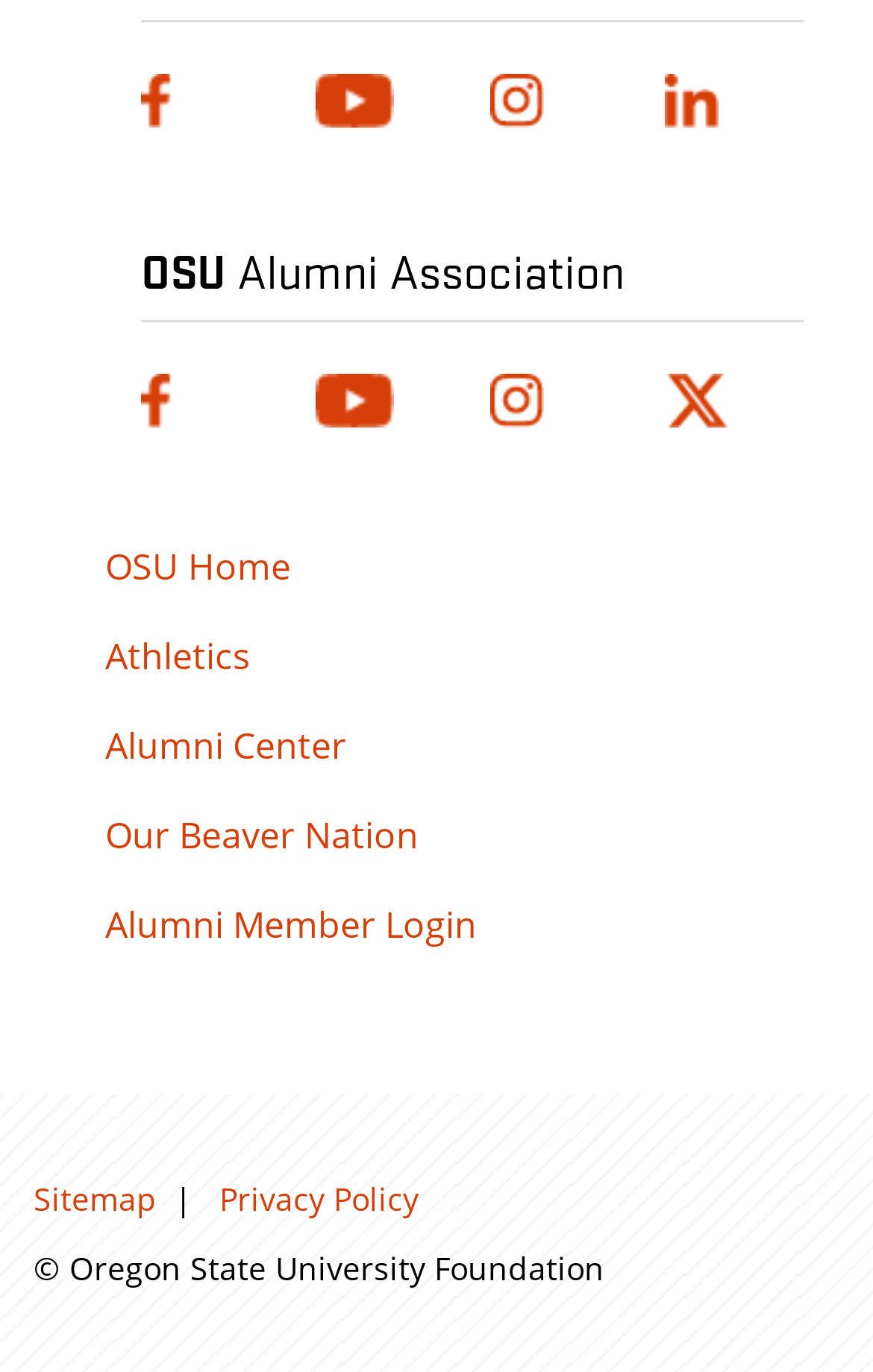Provide a thorough and detailed response to the question by examining the image: 
How many social media links are there?

I counted the number of social media links on the webpage, including Facebook, Youtube, Instagram, LinkedIn, and Twitter links for both Facebook F and OSU Alumni Association.